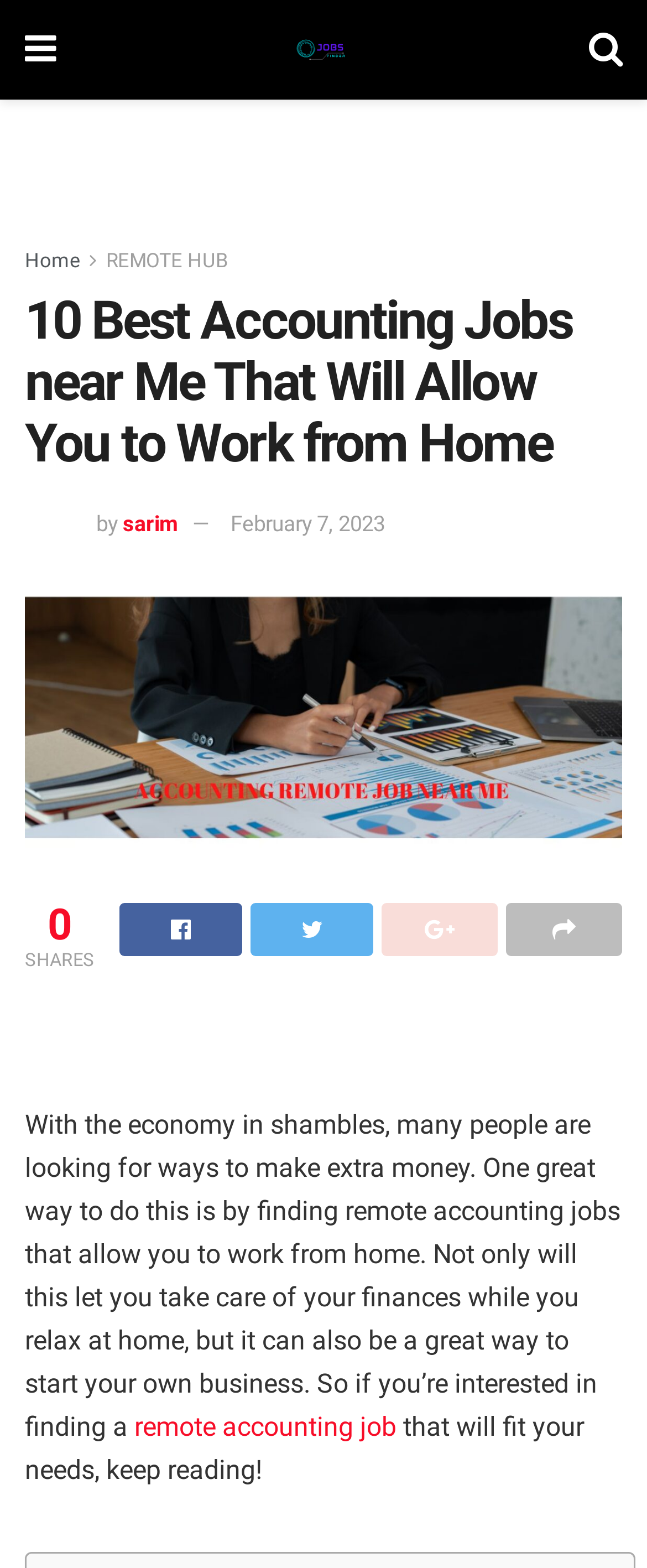Find the bounding box coordinates of the element you need to click on to perform this action: 'Click the JOBS FINDER HUB logo'. The coordinates should be represented by four float values between 0 and 1, in the format [left, top, right, bottom].

[0.447, 0.011, 0.55, 0.053]